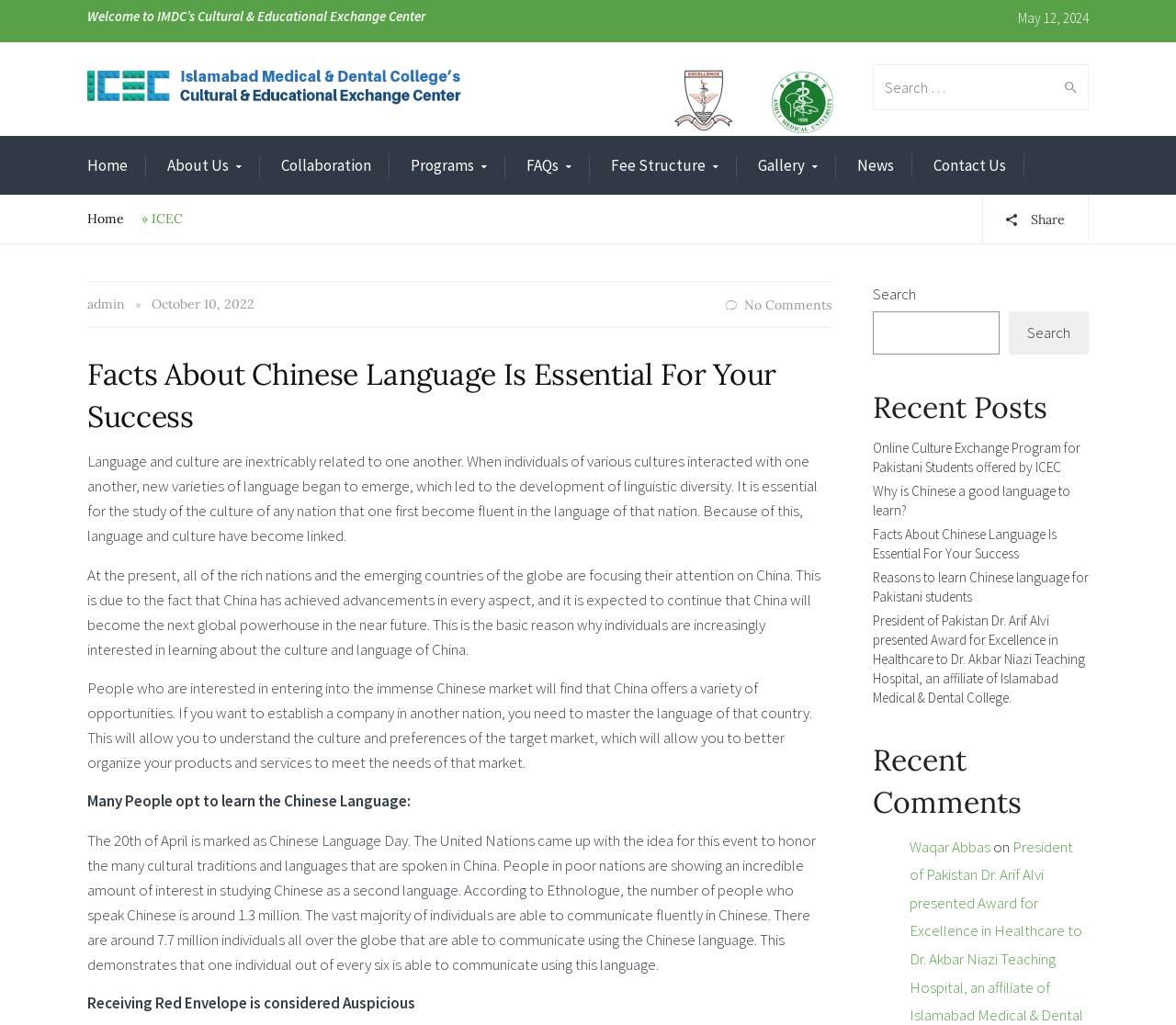Point out the bounding box coordinates of the section to click in order to follow this instruction: "Share this entry".

None